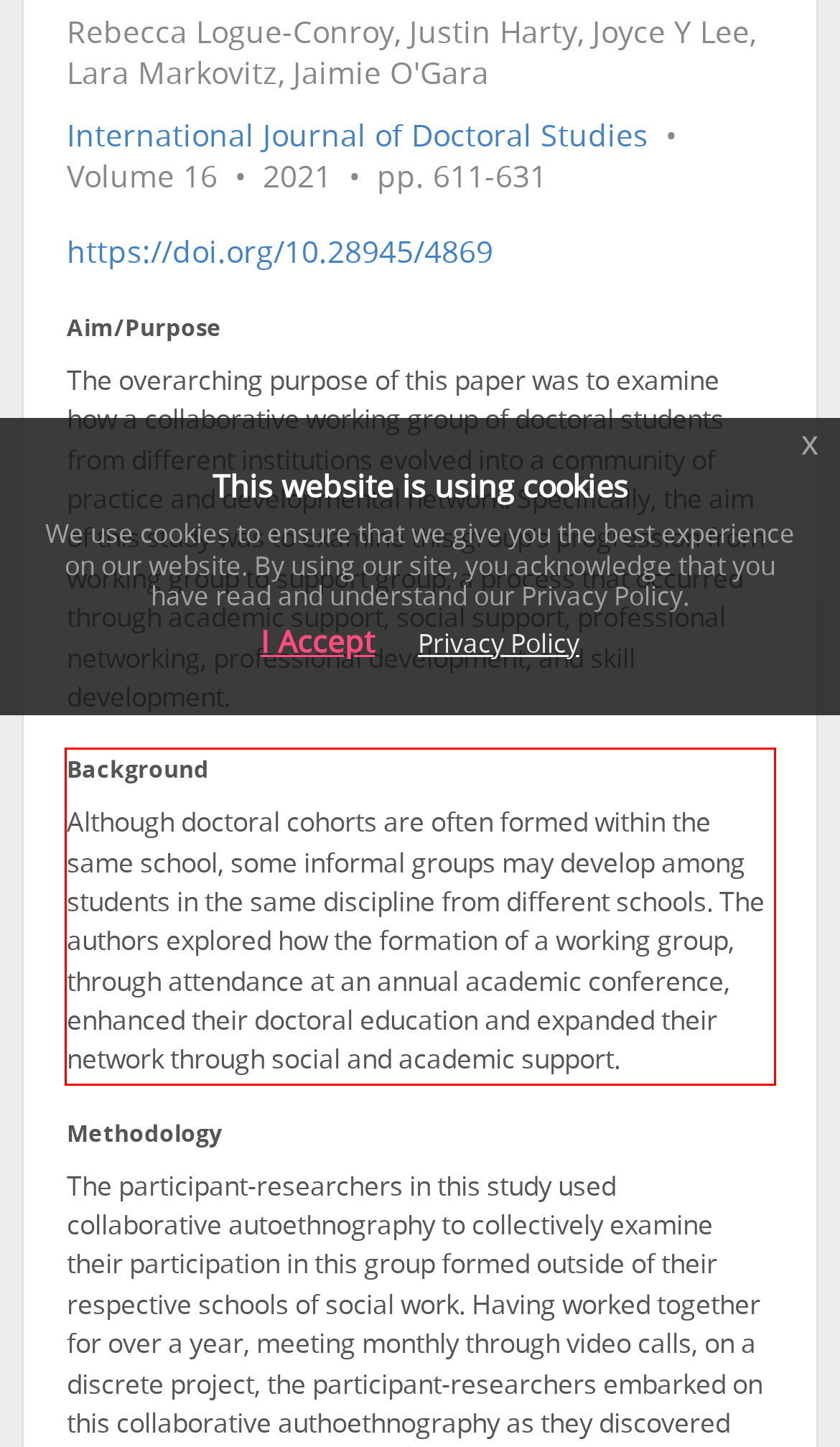You are provided with a screenshot of a webpage that includes a UI element enclosed in a red rectangle. Extract the text content inside this red rectangle.

Background Although doctoral cohorts are often formed within the same school, some informal groups may develop among students in the same discipline from different schools. The authors explored how the formation of a working group, through attendance at an annual academic conference, enhanced their doctoral education and expanded their network through social and academic support.